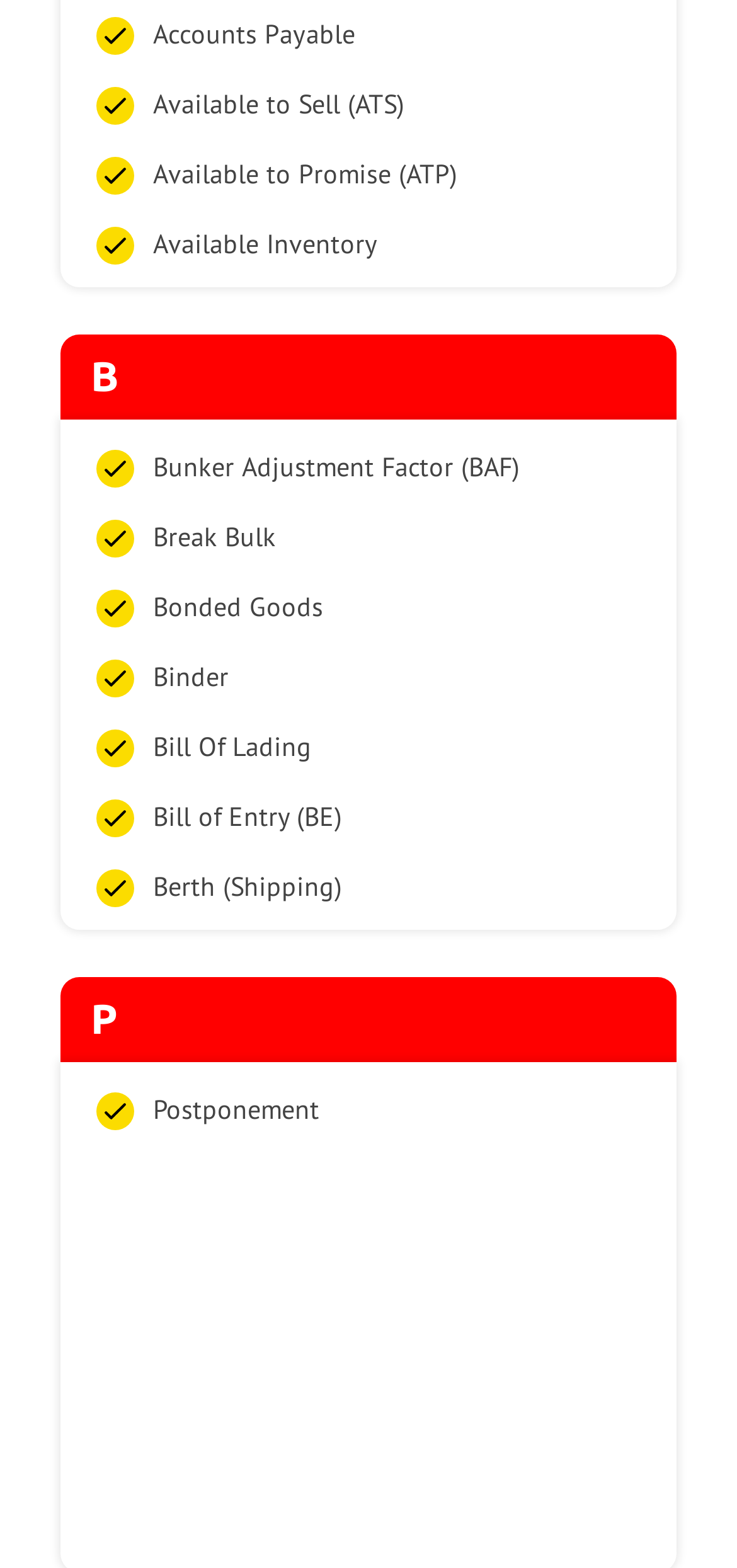How many headings are there on the webpage?
Based on the visual content, answer with a single word or a brief phrase.

3